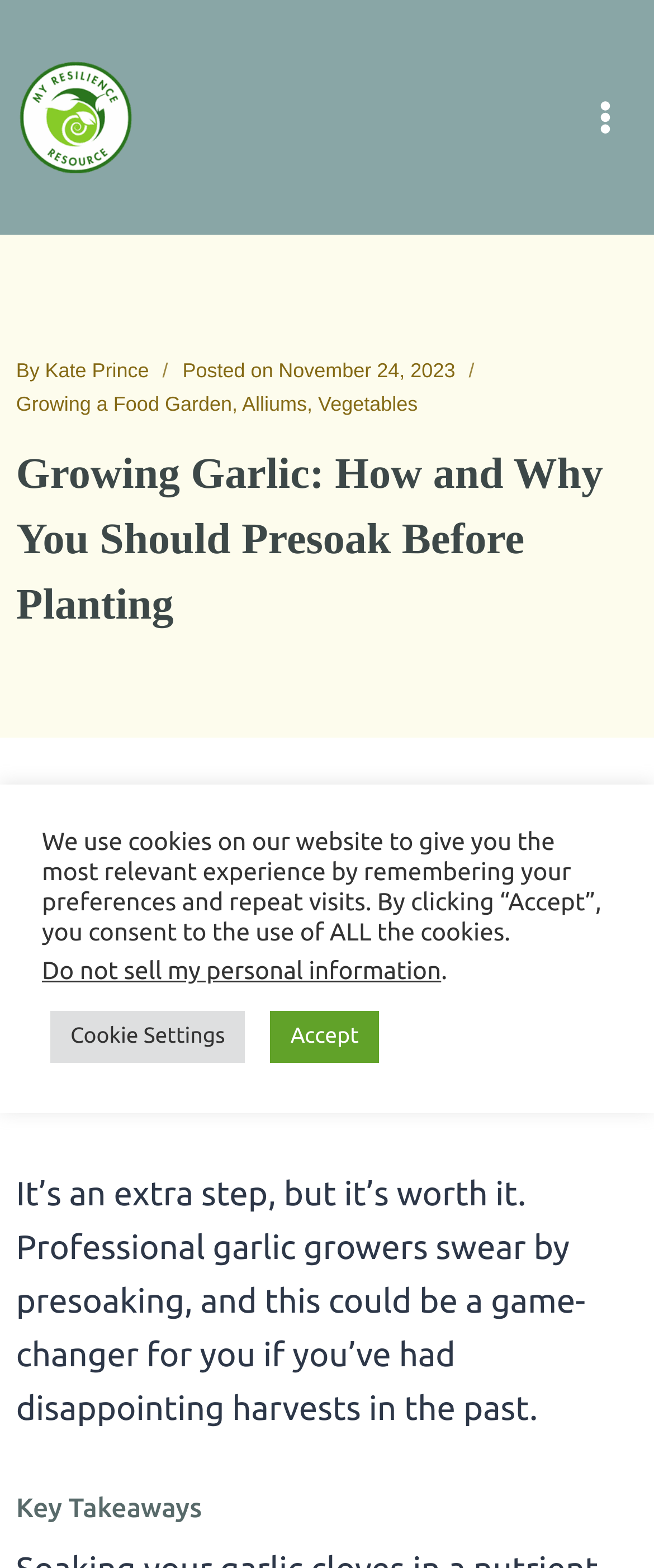What is the text of the webpage's headline?

Growing Garlic: How and Why You Should Presoak Before Planting